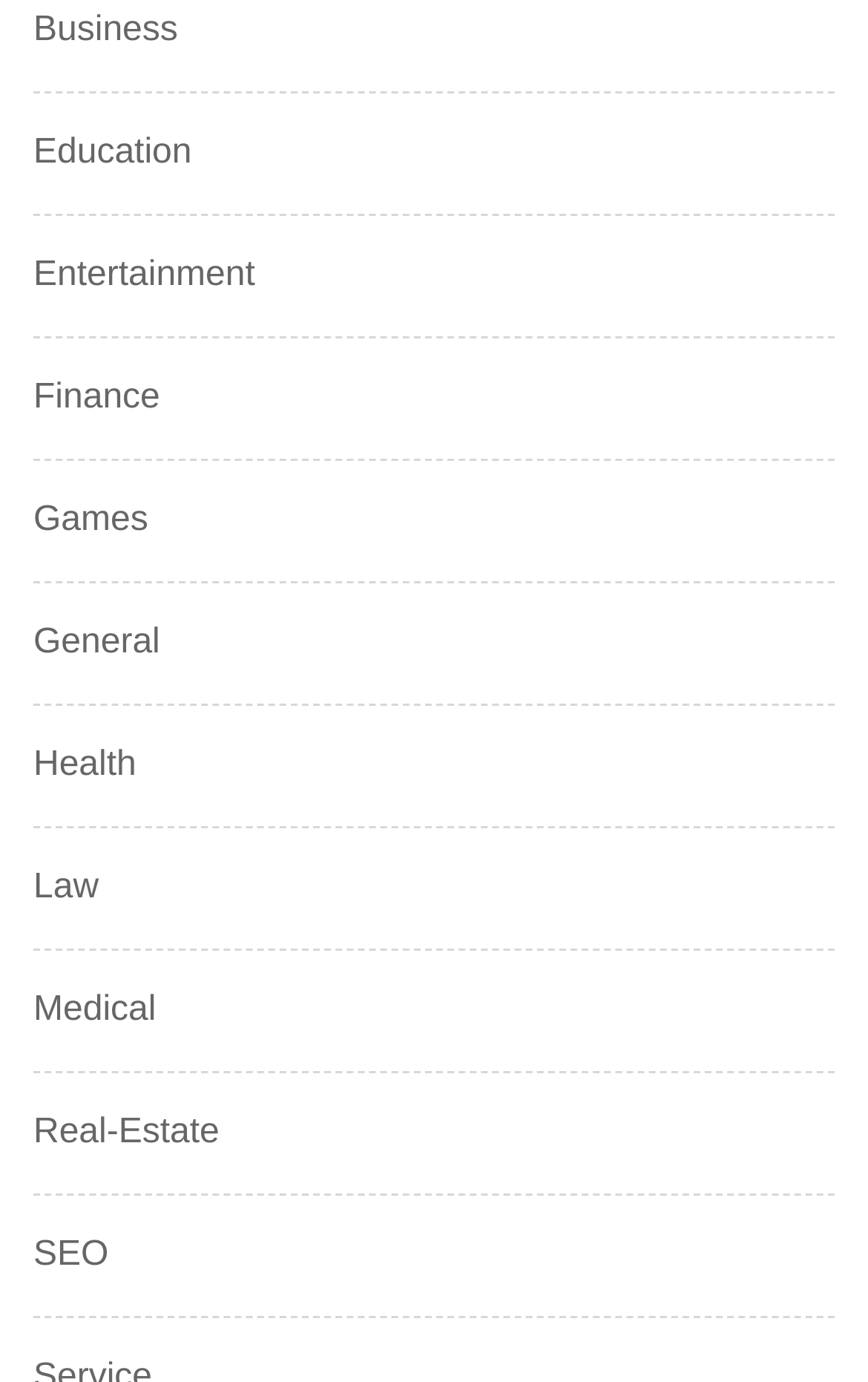Look at the image and give a detailed response to the following question: How many categories are available?

I counted the number of links available on the webpage, which are Business, Education, Entertainment, Finance, Games, General, Health, Law, and Medical, totaling 9 categories.